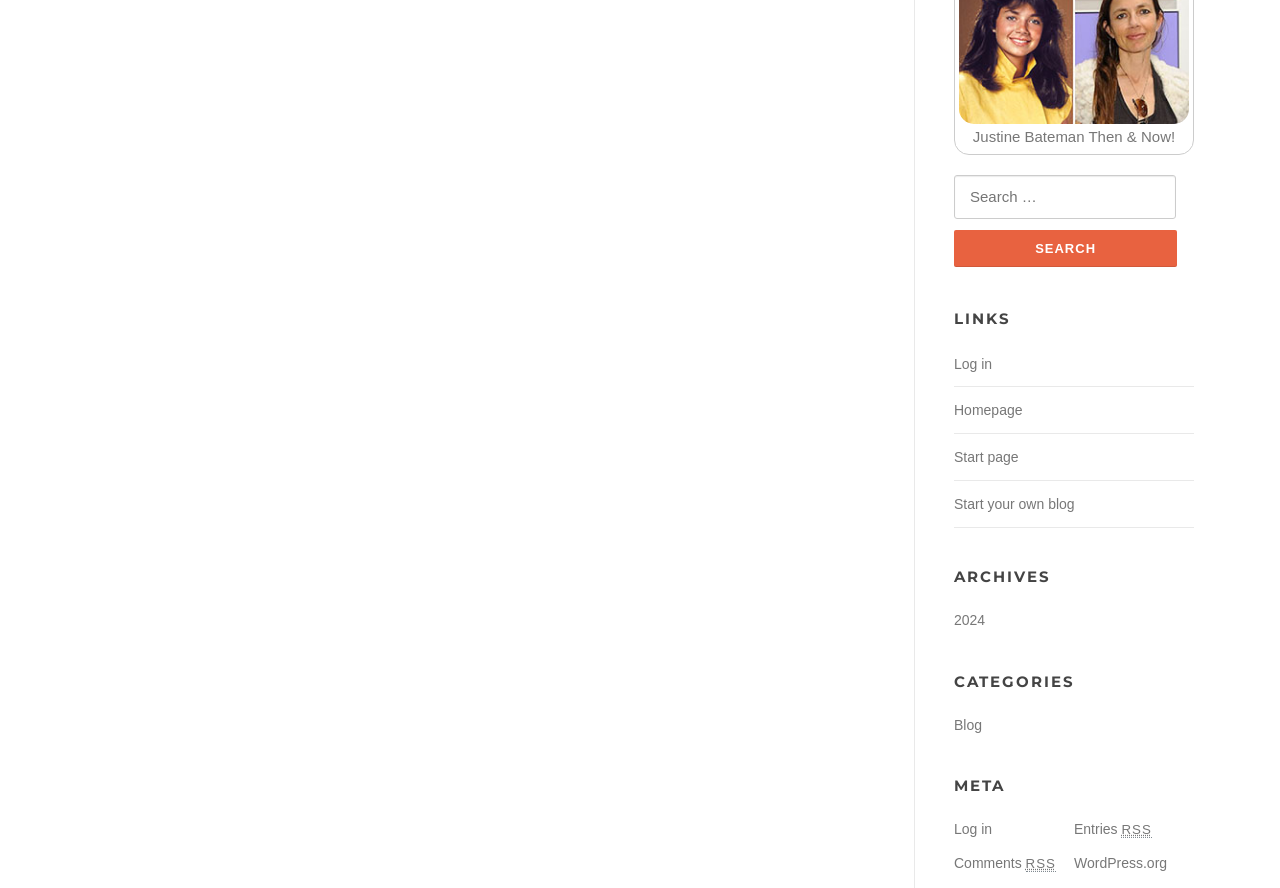Find the bounding box coordinates of the area that needs to be clicked in order to achieve the following instruction: "Log in". The coordinates should be specified as four float numbers between 0 and 1, i.e., [left, top, right, bottom].

[0.745, 0.4, 0.775, 0.418]